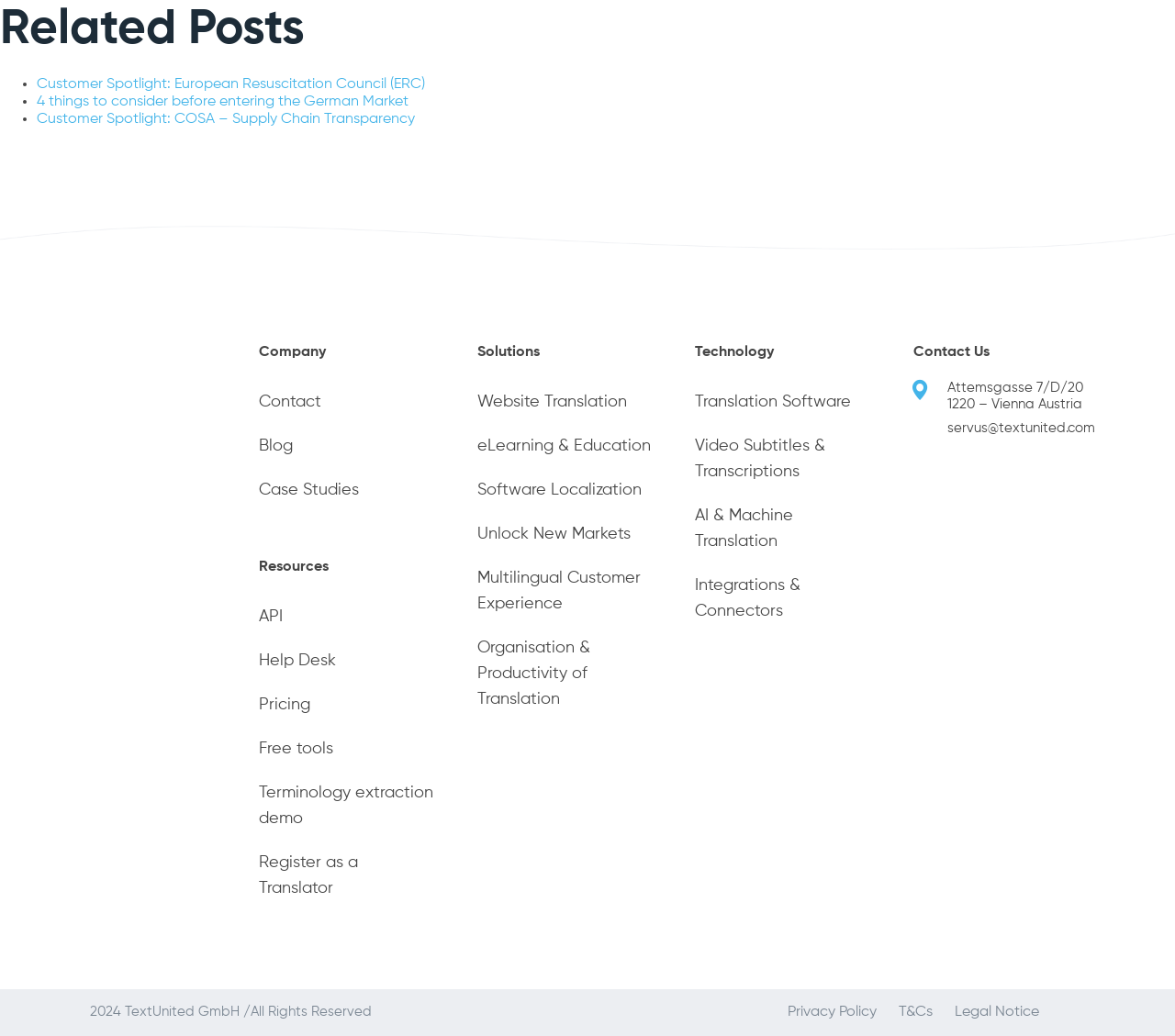Provide your answer in a single word or phrase: 
What is the purpose of the 'Terminology extraction demo' link?

To demonstrate terminology extraction